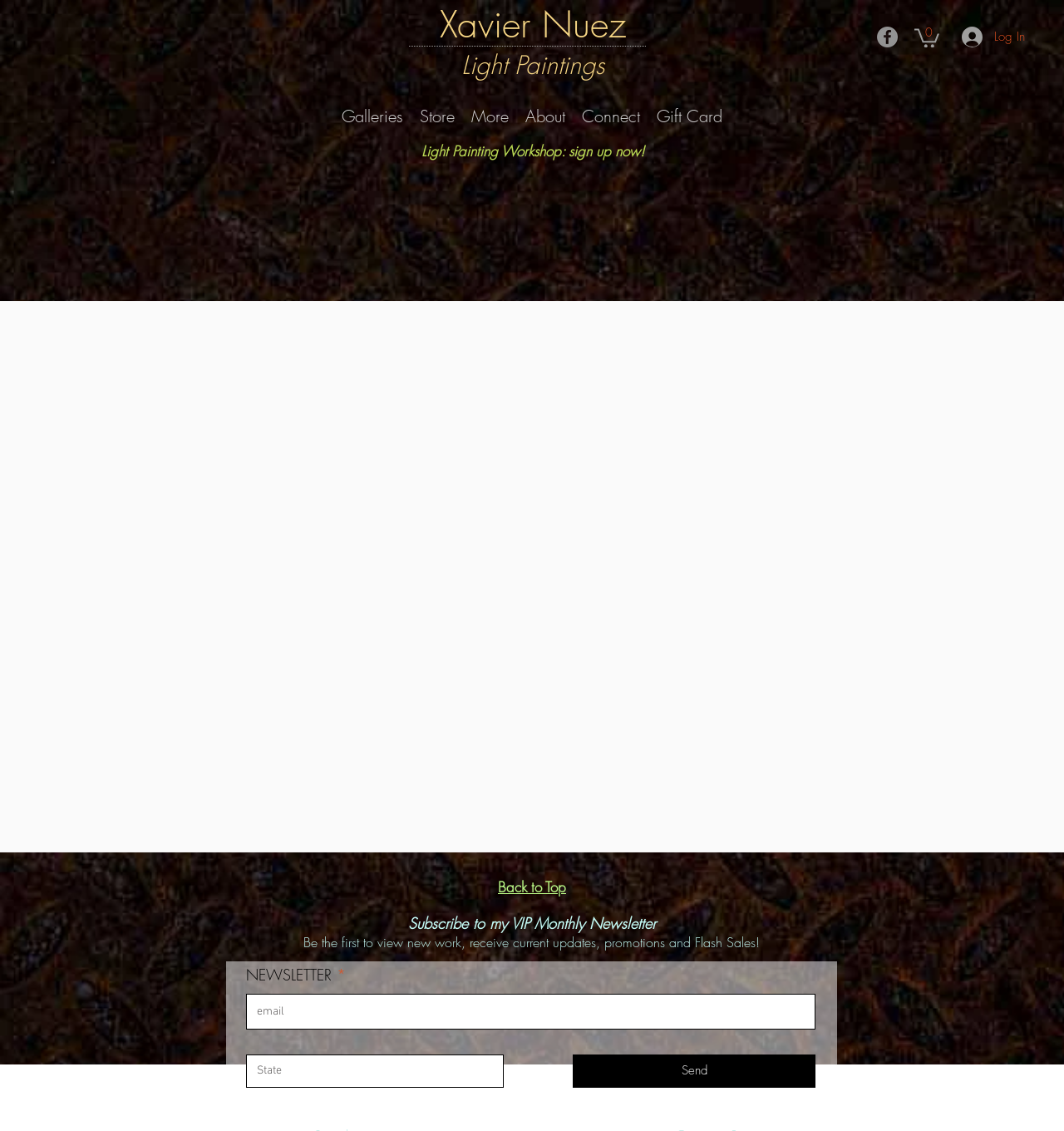Refer to the image and provide an in-depth answer to the question:
What is the name of the photographer?

The name of the photographer can be found in the top-left corner of the webpage, where it says 'Alleys & Ruins no. 151, Razor (2016, Philadelphia, 10:30pm) | Xavier Nuez Images'.